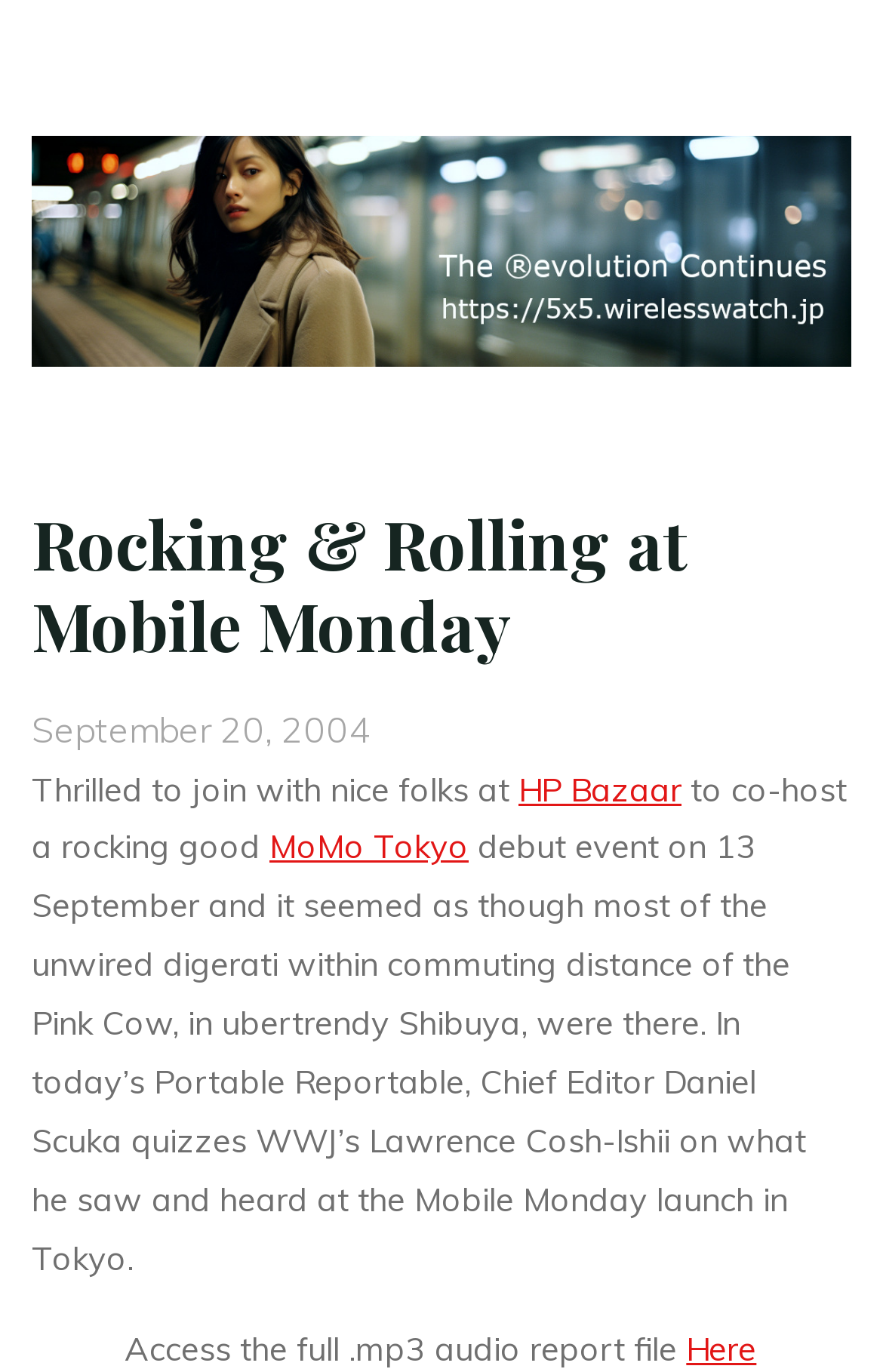From the given element description: "HP Bazaar", find the bounding box for the UI element. Provide the coordinates as four float numbers between 0 and 1, in the order [left, top, right, bottom].

[0.588, 0.561, 0.773, 0.591]